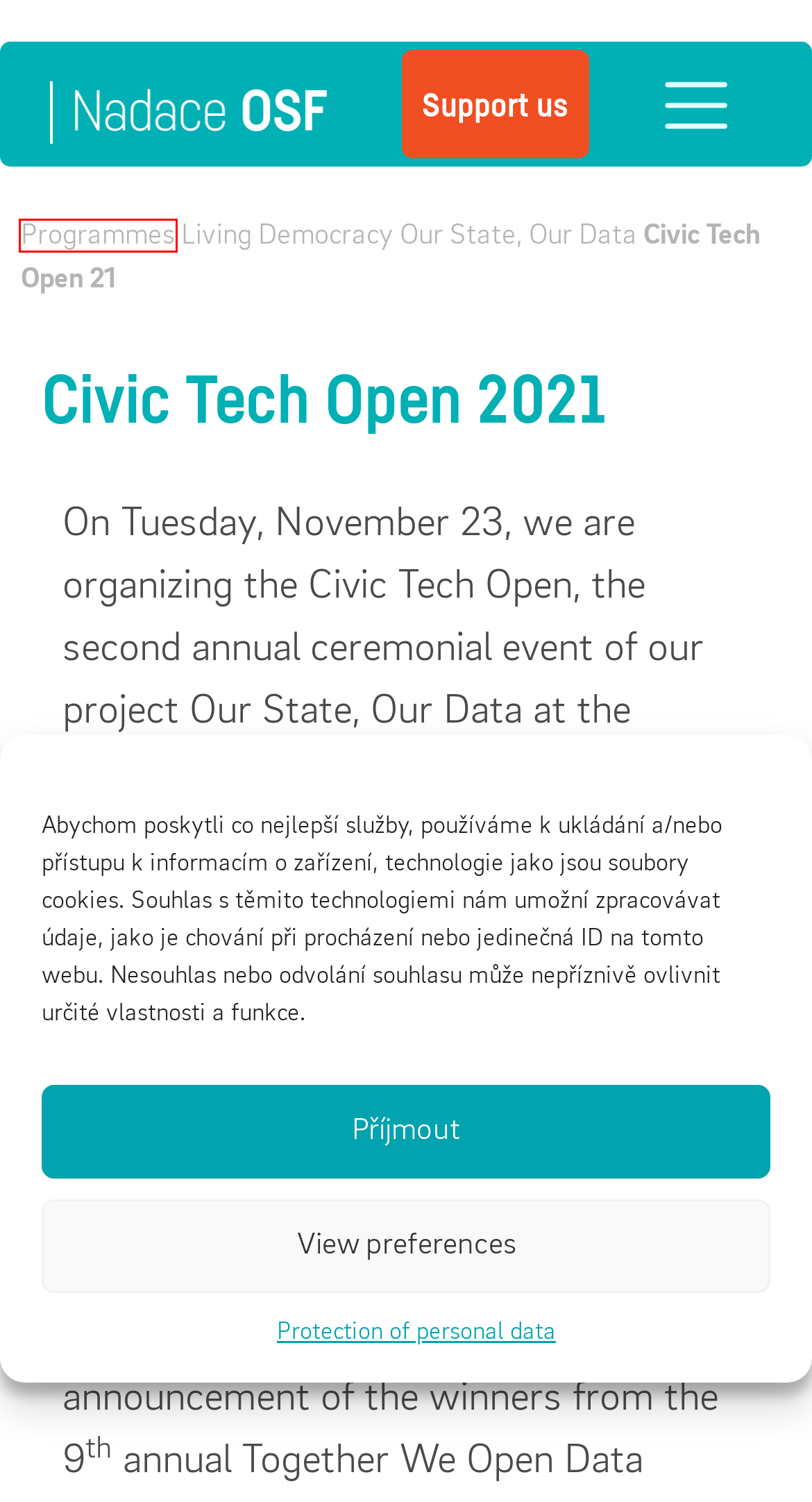Look at the screenshot of a webpage, where a red bounding box highlights an element. Select the best description that matches the new webpage after clicking the highlighted element. Here are the candidates:
A. Protection of personal data - Nadace OSF
B. Living Democracy - Nadace OSF
C. Mapa nemovitostí | Databáze domů s historií
D. Homepage - Nadace OSF
E. Naši Politici
F. Programmes - Nadace OSF
G. Our State, Our Data - Nadace OSF
H. Help with Us - Nadace OSF

F